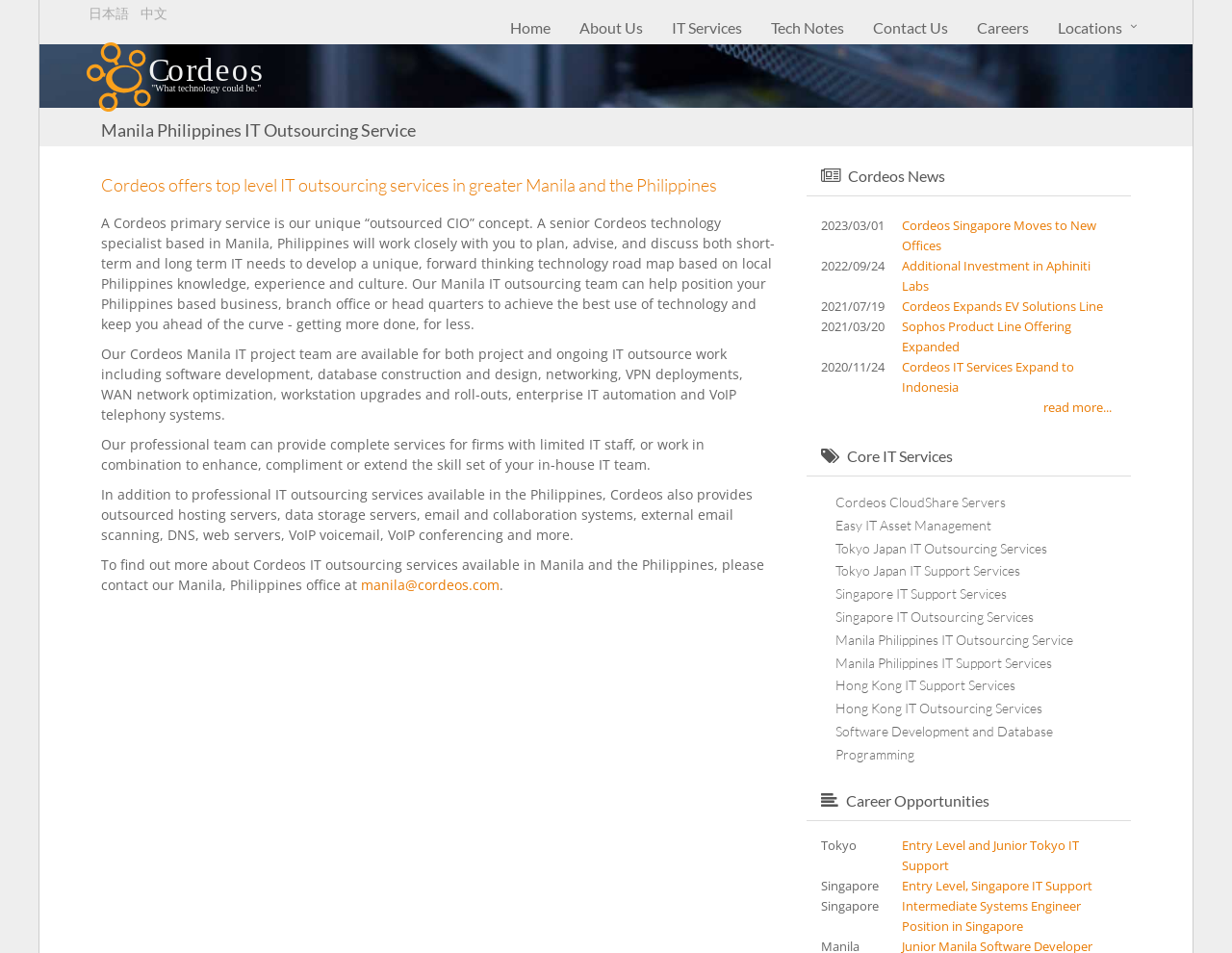What is the name of the service mentioned under Core IT Services?
Please provide a single word or phrase as your answer based on the screenshot.

CloudShare Servers